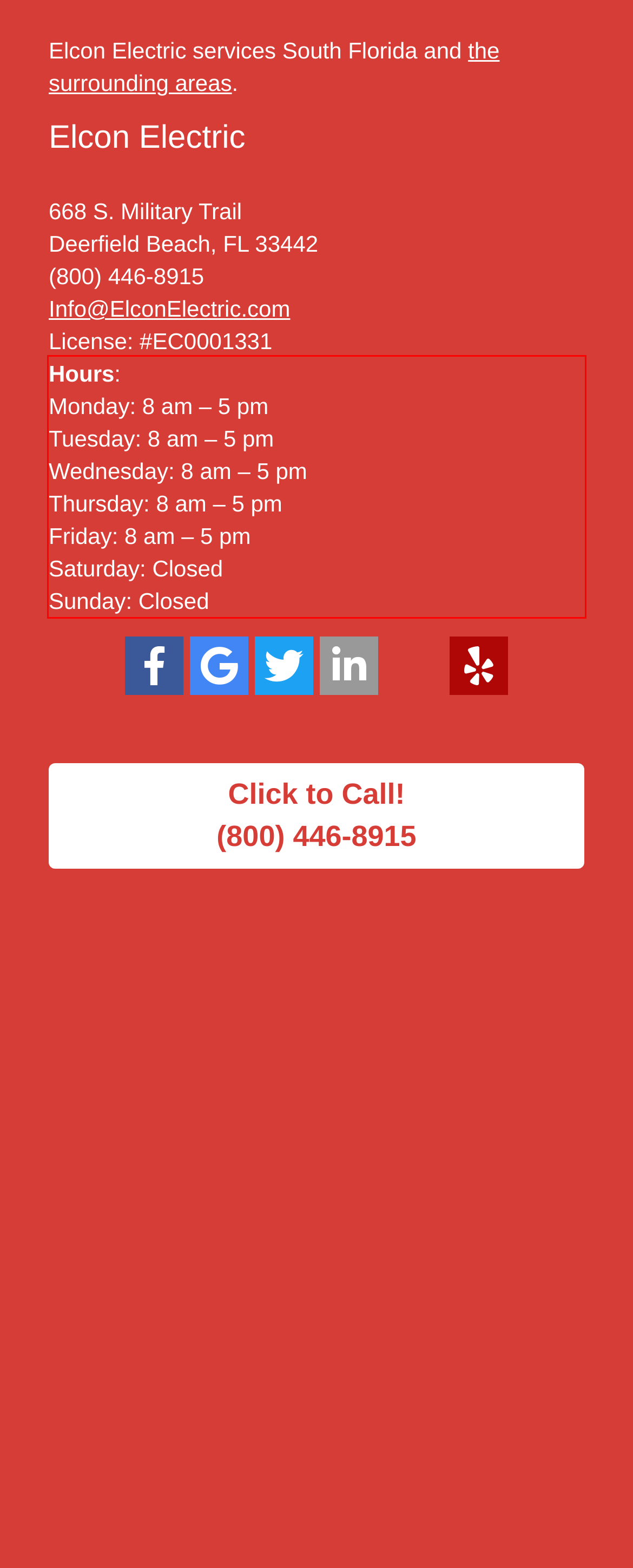You have a screenshot of a webpage, and there is a red bounding box around a UI element. Utilize OCR to extract the text within this red bounding box.

Hours: Monday: 8 am – 5 pm Tuesday: 8 am – 5 pm Wednesday: 8 am – 5 pm Thursday: 8 am – 5 pm Friday: 8 am – 5 pm Saturday: Closed Sunday: Closed